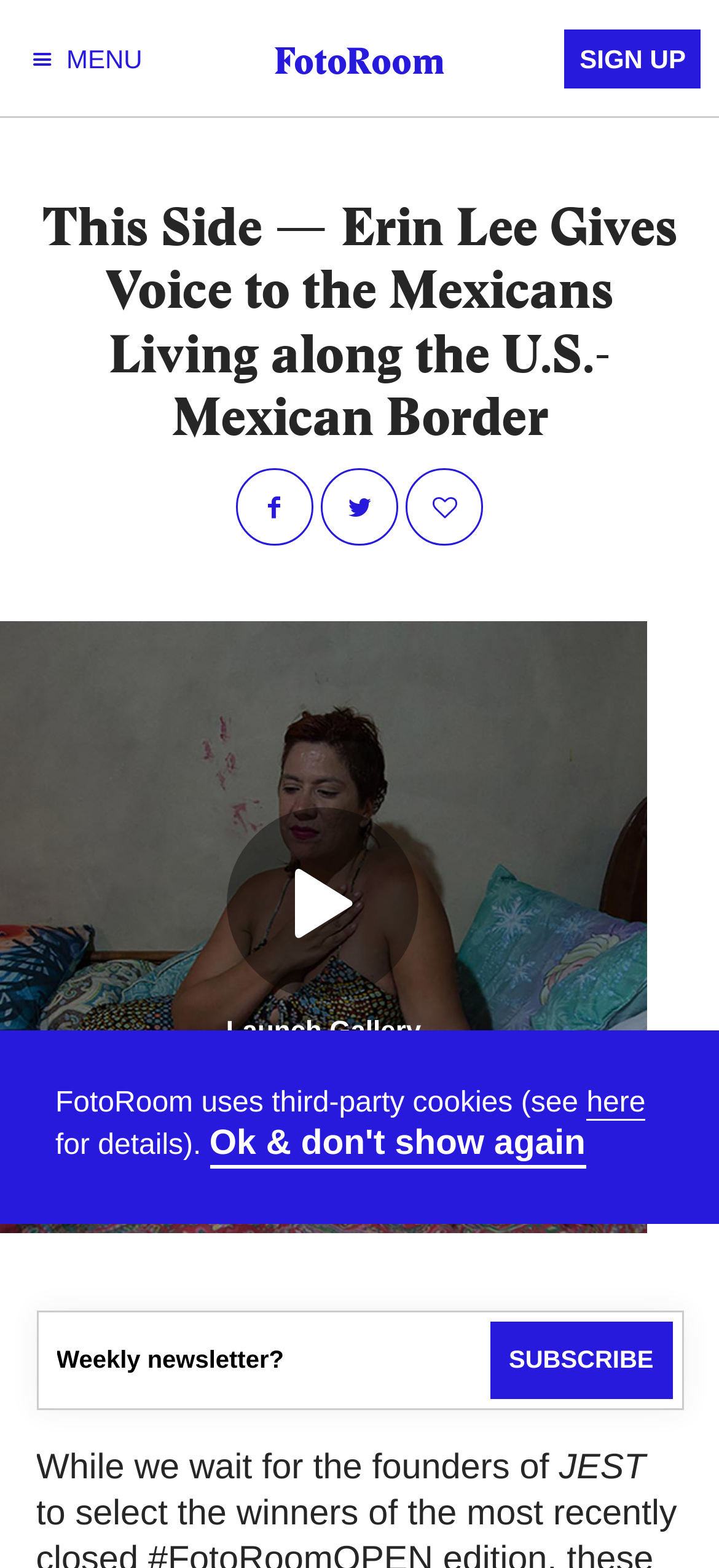Locate the bounding box coordinates of the area where you should click to accomplish the instruction: "Launch the gallery".

[0.314, 0.515, 0.586, 0.668]